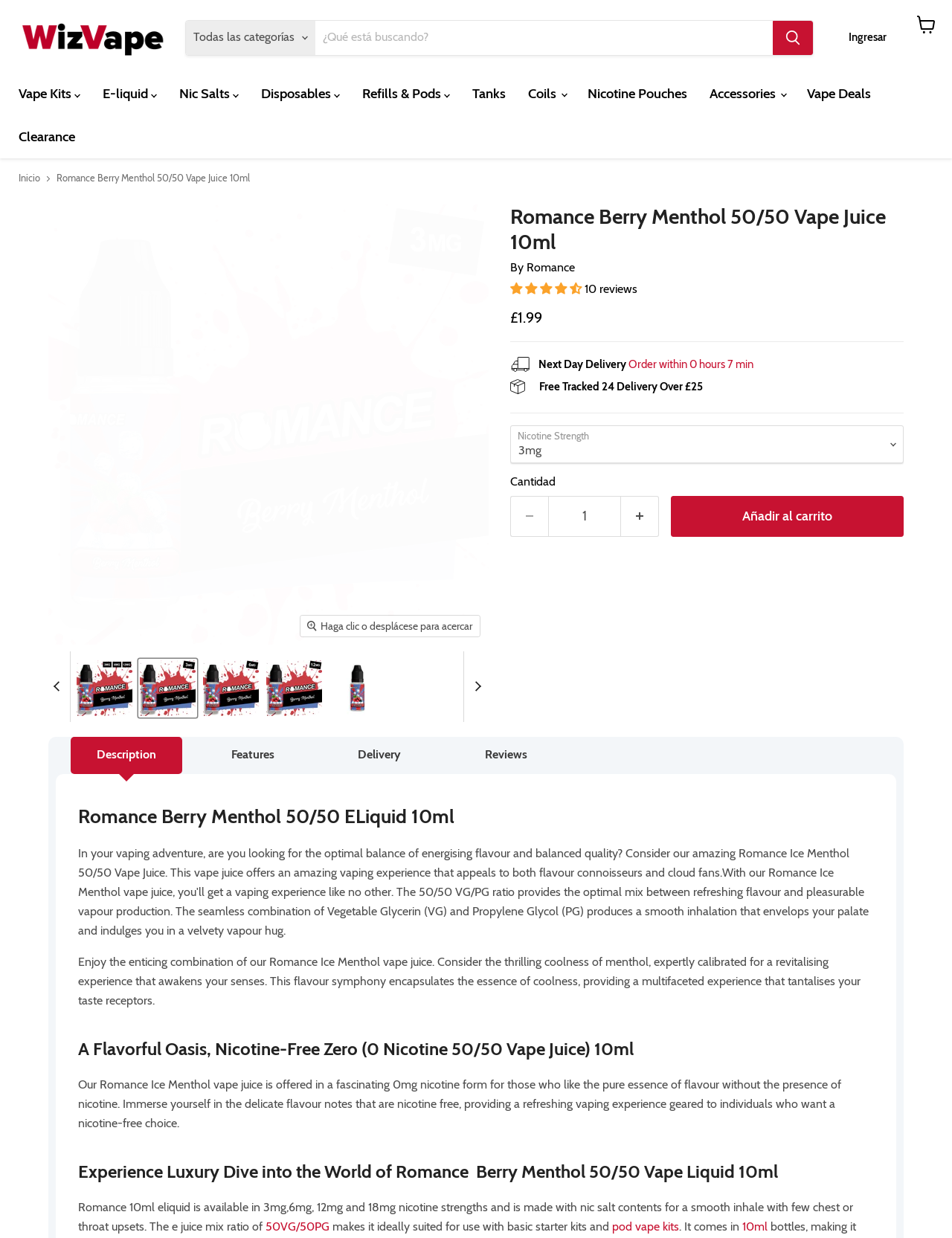Could you indicate the bounding box coordinates of the region to click in order to complete this instruction: "Log in to your account".

[0.885, 0.028, 0.938, 0.039]